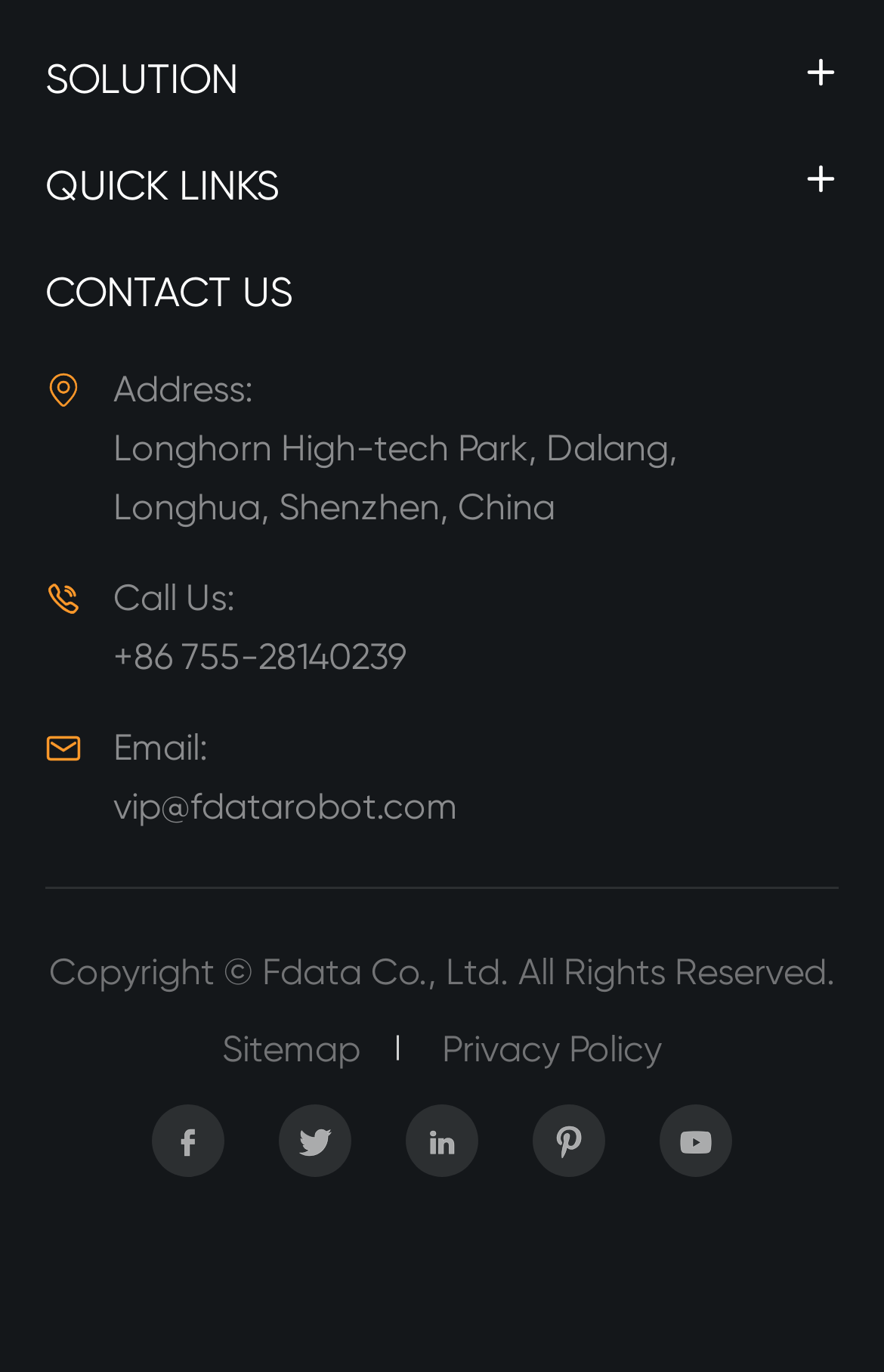What is the copyright information?
Examine the image and give a concise answer in one word or a short phrase.

Copyright © Fdata Co., Ltd. All Rights Reserved.